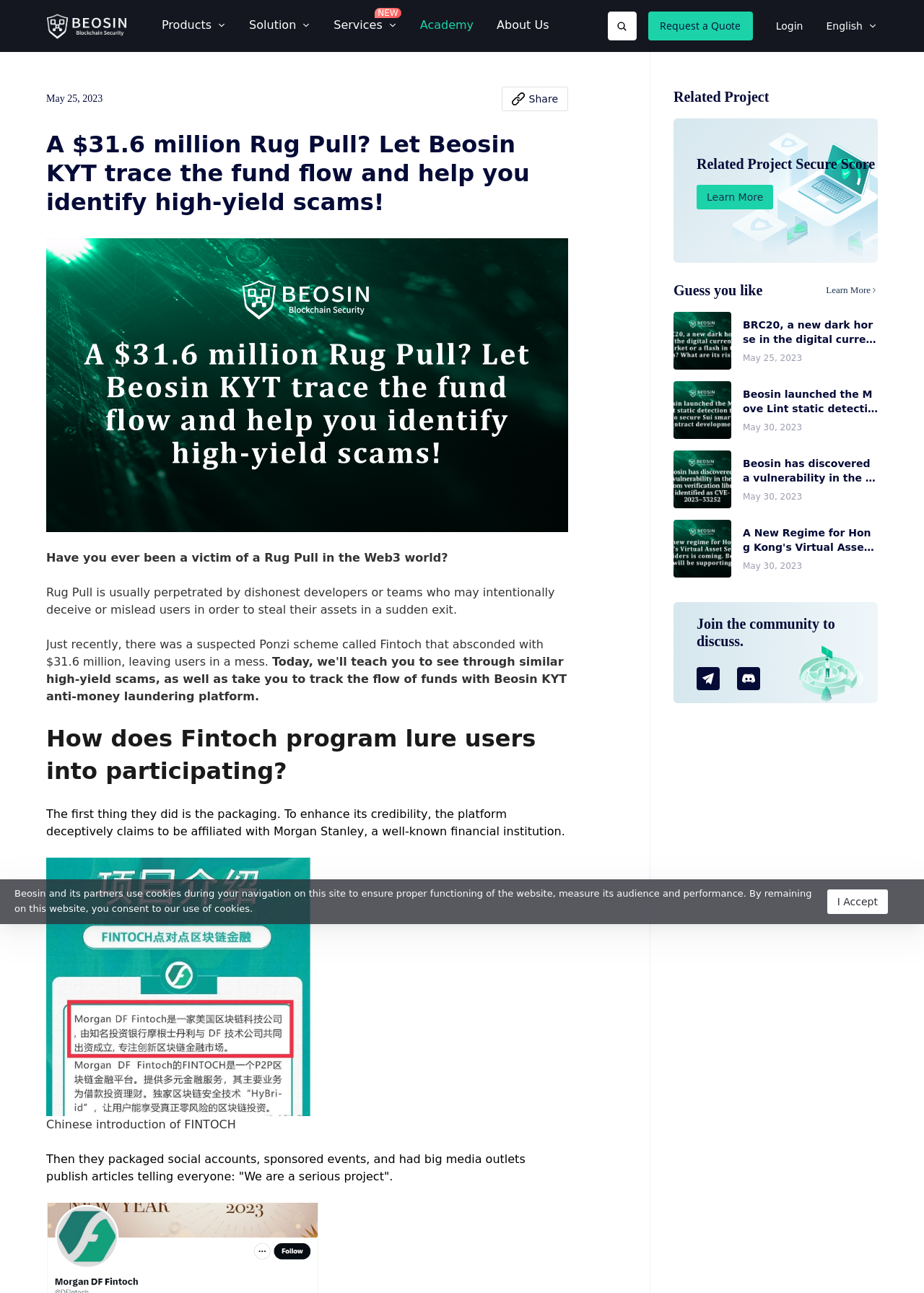Provide the bounding box coordinates for the specified HTML element described in this description: "Share". The coordinates should be four float numbers ranging from 0 to 1, in the format [left, top, right, bottom].

[0.543, 0.067, 0.615, 0.086]